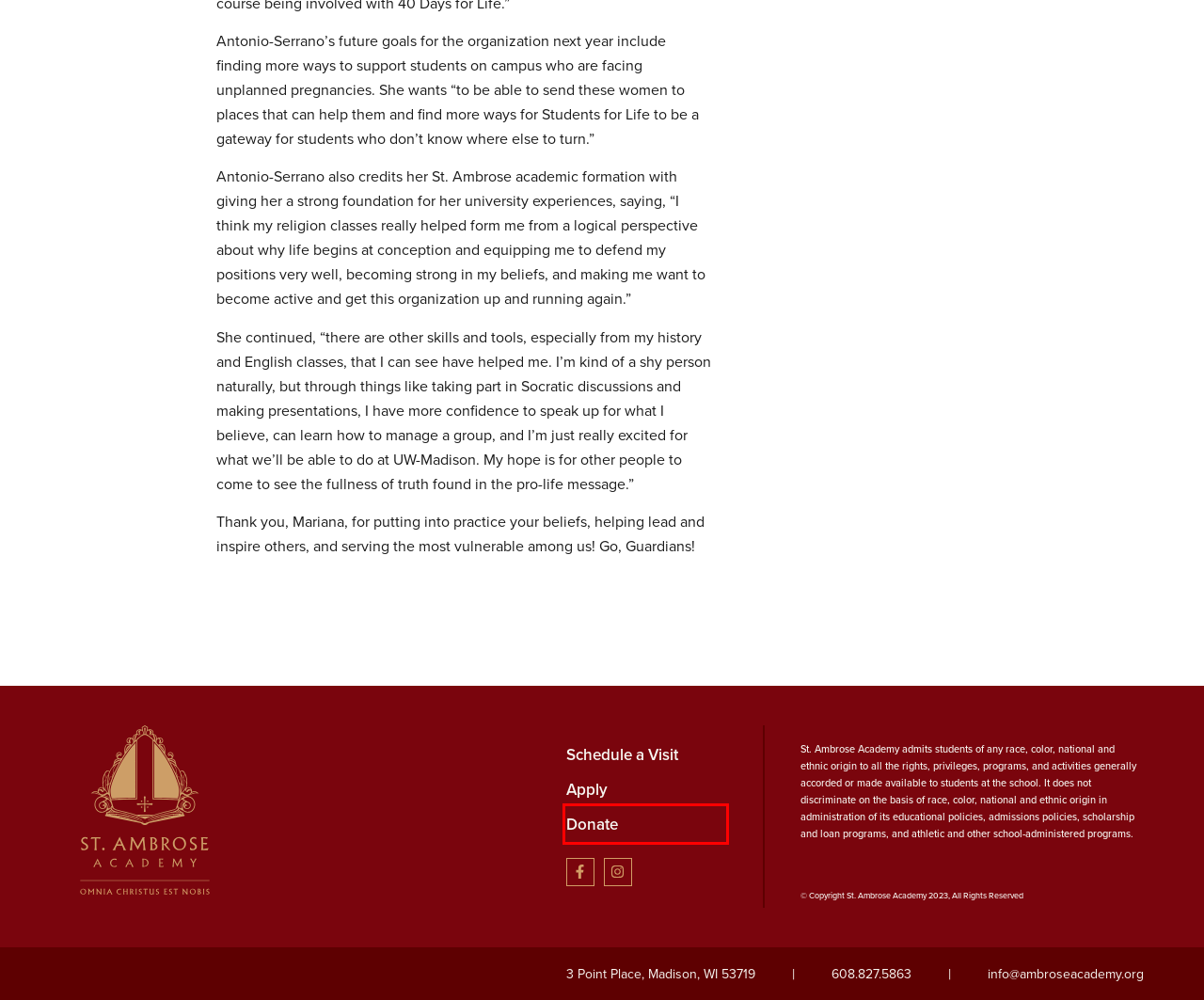Assess the screenshot of a webpage with a red bounding box and determine which webpage description most accurately matches the new page after clicking the element within the red box. Here are the options:
A. En Espanol - Ambrose Academy
B. Student Life - Ambrose Academy
C. Ambrose Academy - Ambrose Academy
D. Support - Ambrose Academy
E. Schedule a Tour - Ambrose Academy
F. How to Apply - Ambrose Academy
G. Make a Gift - Ambrose Academy
H. Contact Us - Ambrose Academy

D